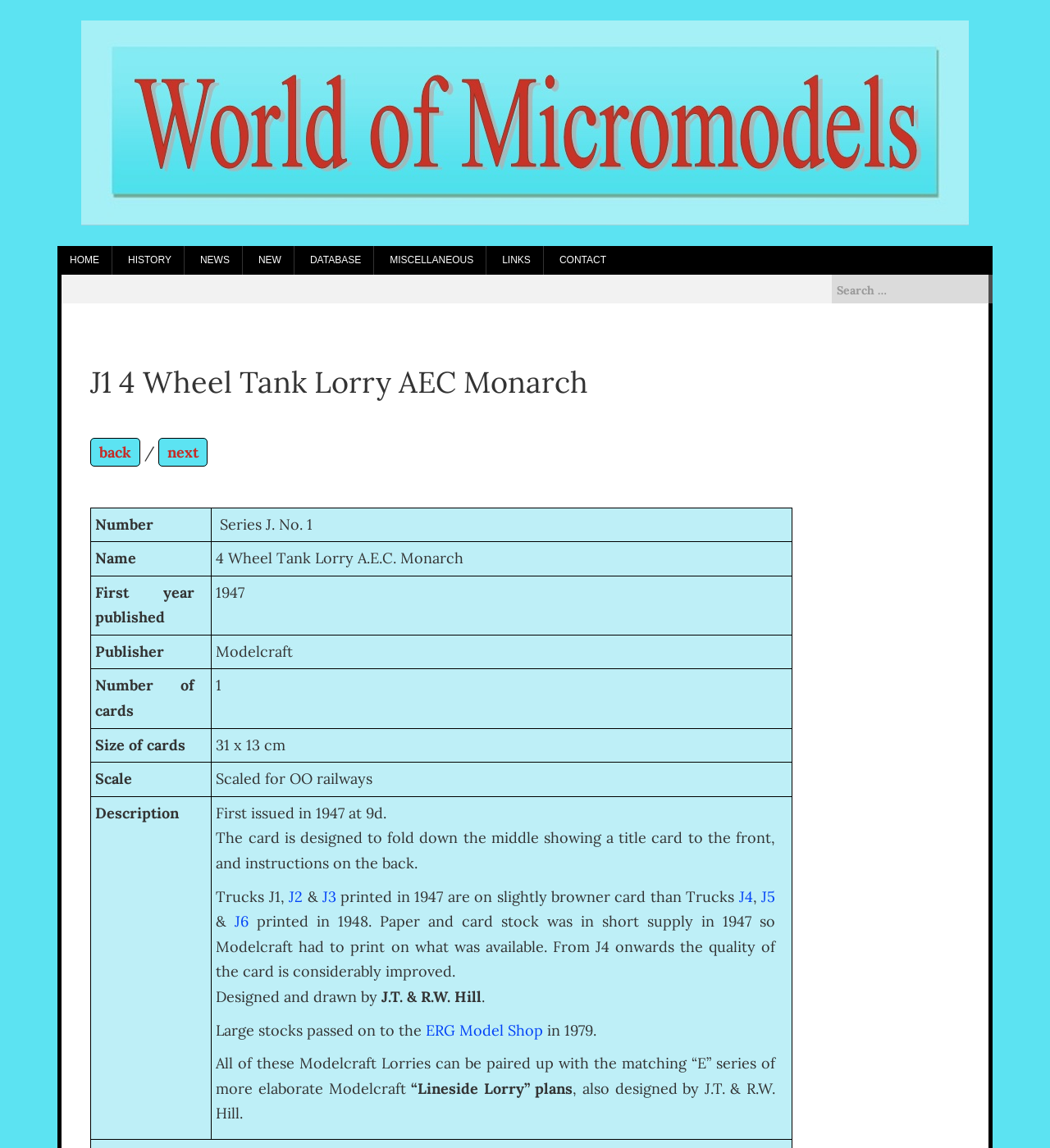Kindly determine the bounding box coordinates for the clickable area to achieve the given instruction: "Go to the HISTORY page".

[0.11, 0.214, 0.175, 0.239]